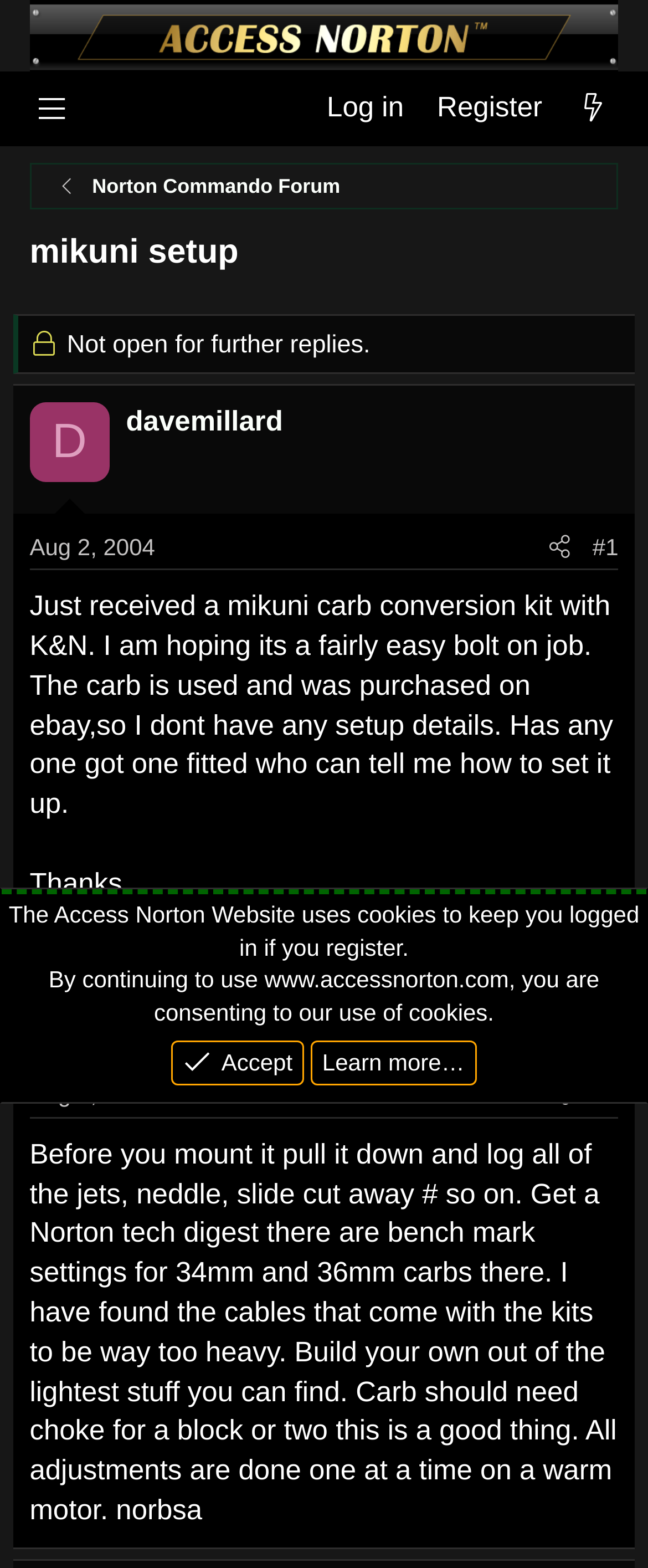Provide the bounding box coordinates of the section that needs to be clicked to accomplish the following instruction: "View the primary category of Performing Arts."

None